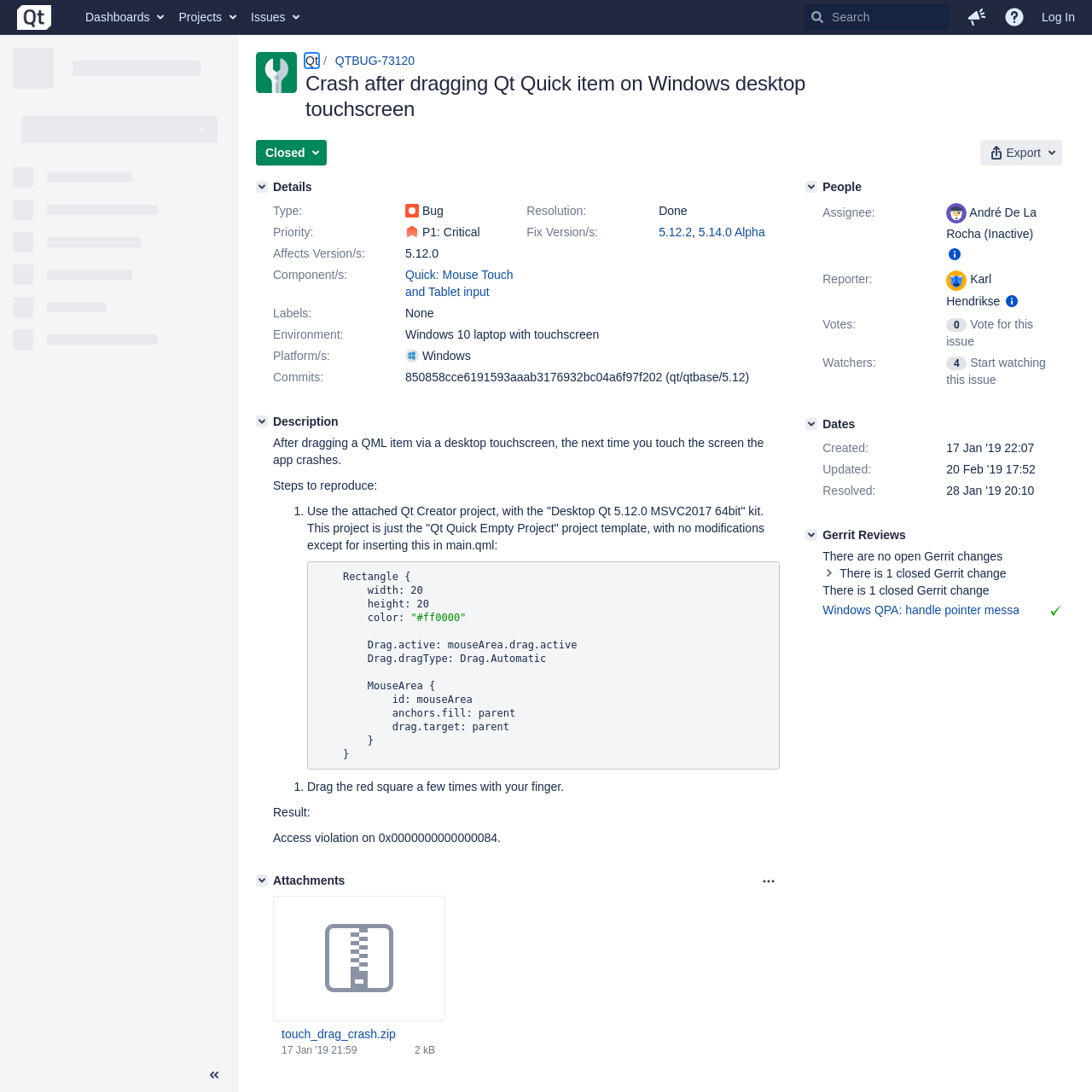What is the environment where the issue QTBUG-73120 occurs?
Give a single word or phrase answer based on the content of the image.

Windows 10 laptop with touchscreen